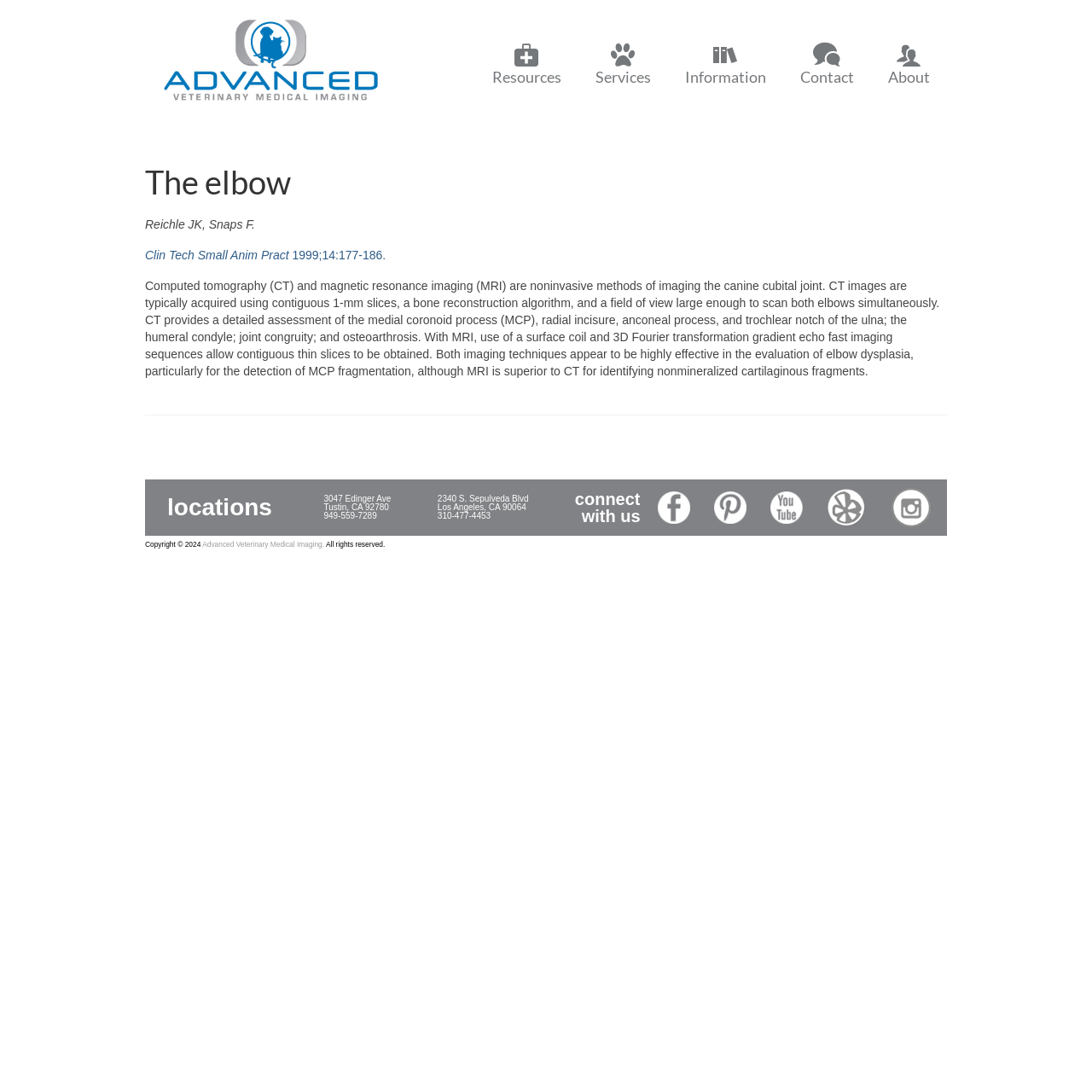What is the purpose of CT and MRI in canine cubital joint imaging?
Give a comprehensive and detailed explanation for the question.

I found the answer by reading the text in the article section of the webpage. The text states that 'Computed tomography (CT) and magnetic resonance imaging (MRI) are noninvasive methods of imaging the canine cubital joint.'